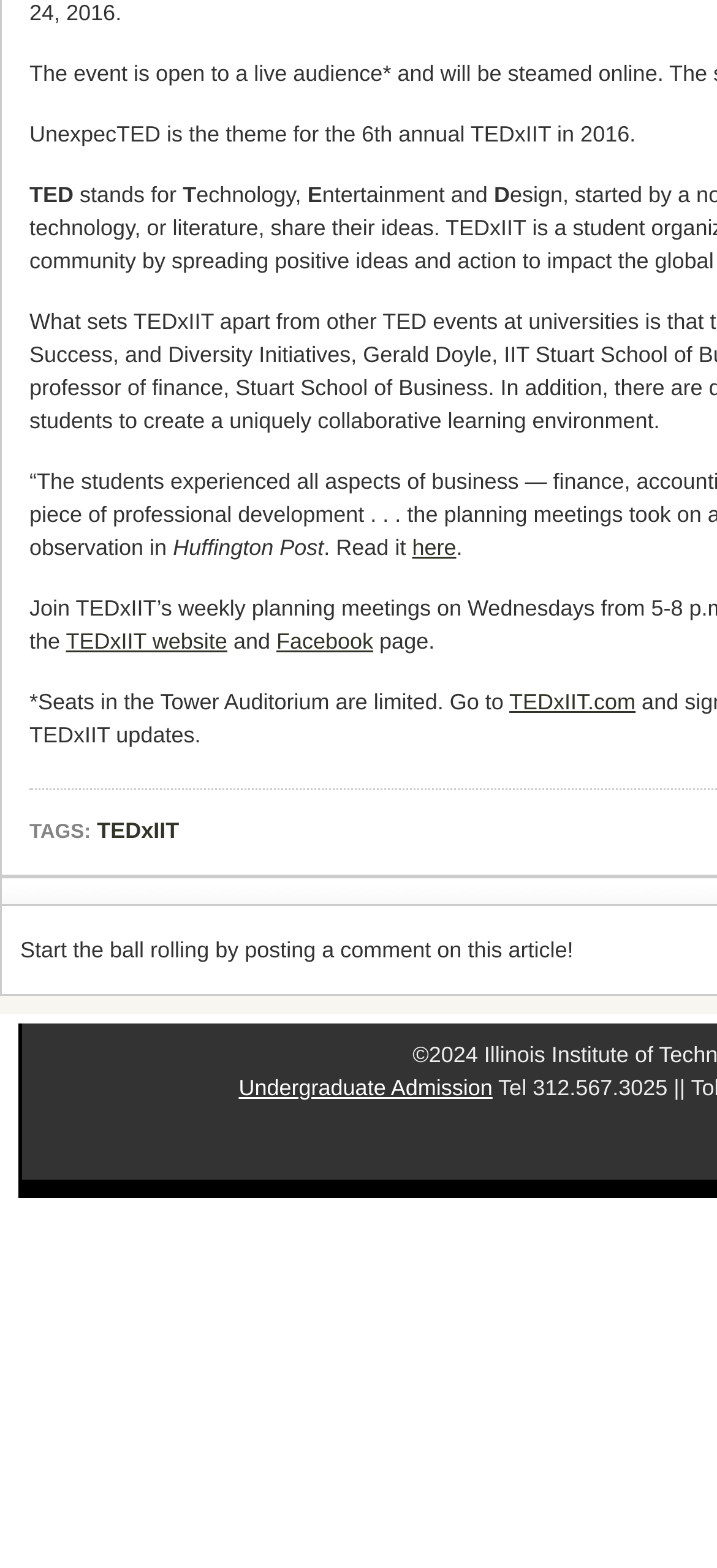Based on the element description TEDxIIT website, identify the bounding box of the UI element in the given webpage screenshot. The coordinates should be in the format (top-left x, top-left y, bottom-right x, bottom-right y) and must be between 0 and 1.

[0.092, 0.401, 0.317, 0.417]